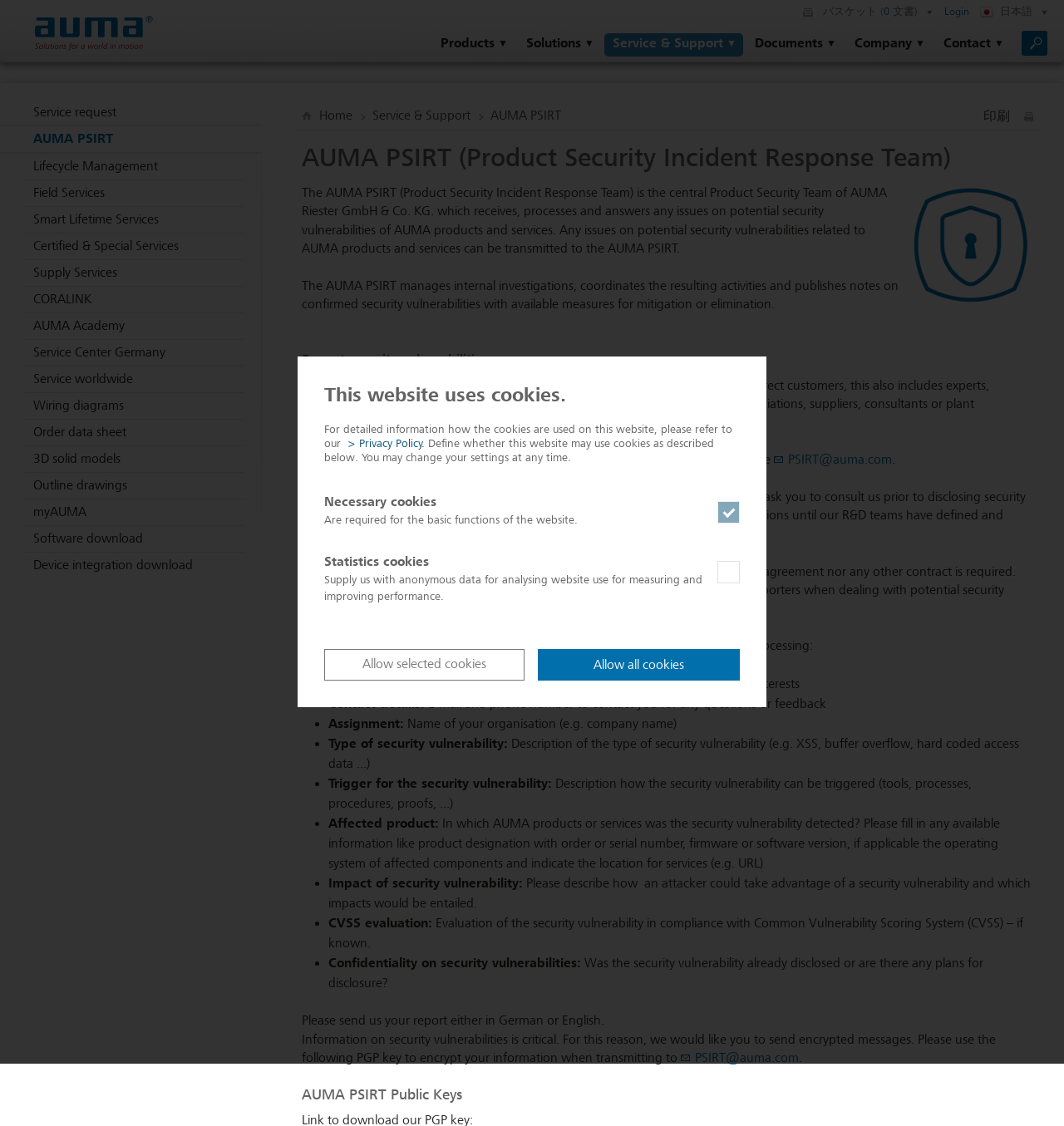What is the name of the team?
Respond to the question with a well-detailed and thorough answer.

The name of the team is mentioned in the heading 'AUMA PSIRT (Product Security Incident Response Team)' which is located at the top of the webpage.